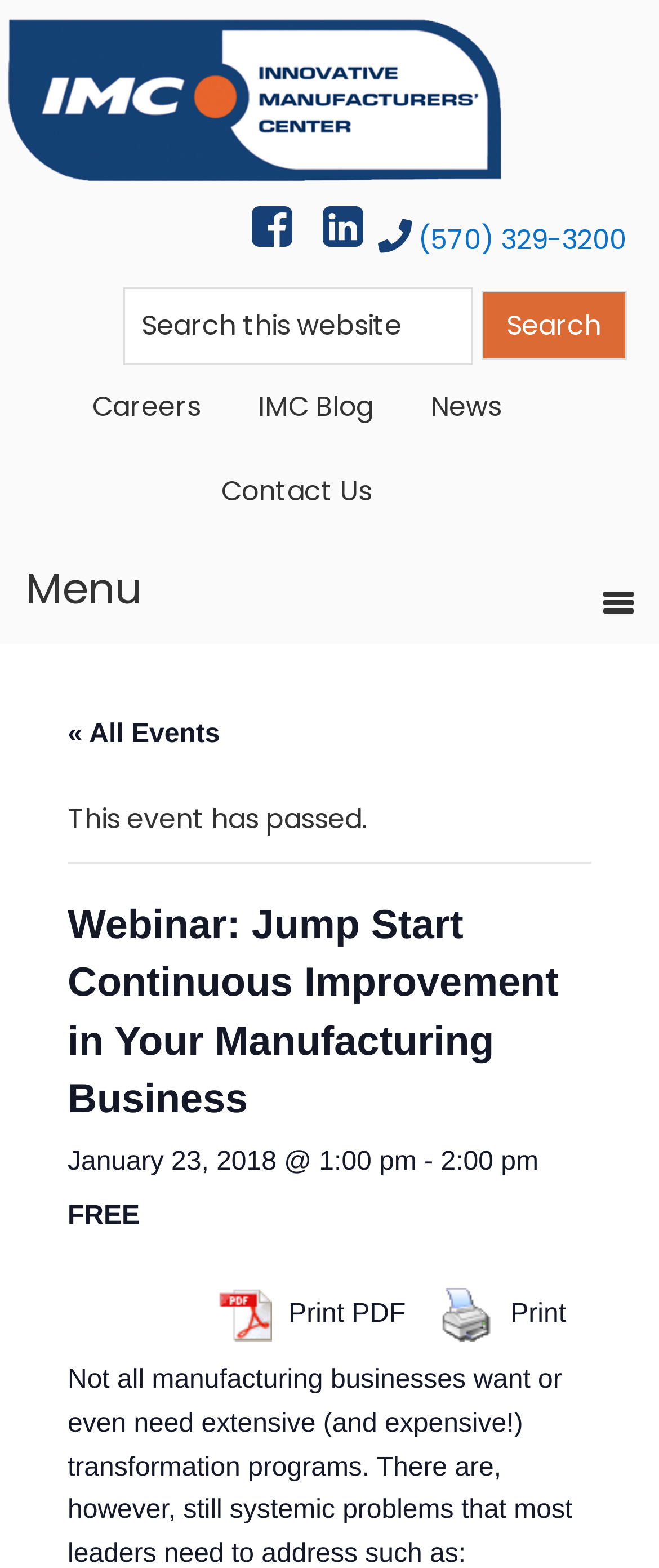Answer the question in a single word or phrase:
What is the date of the webinar?

January 23, 2018